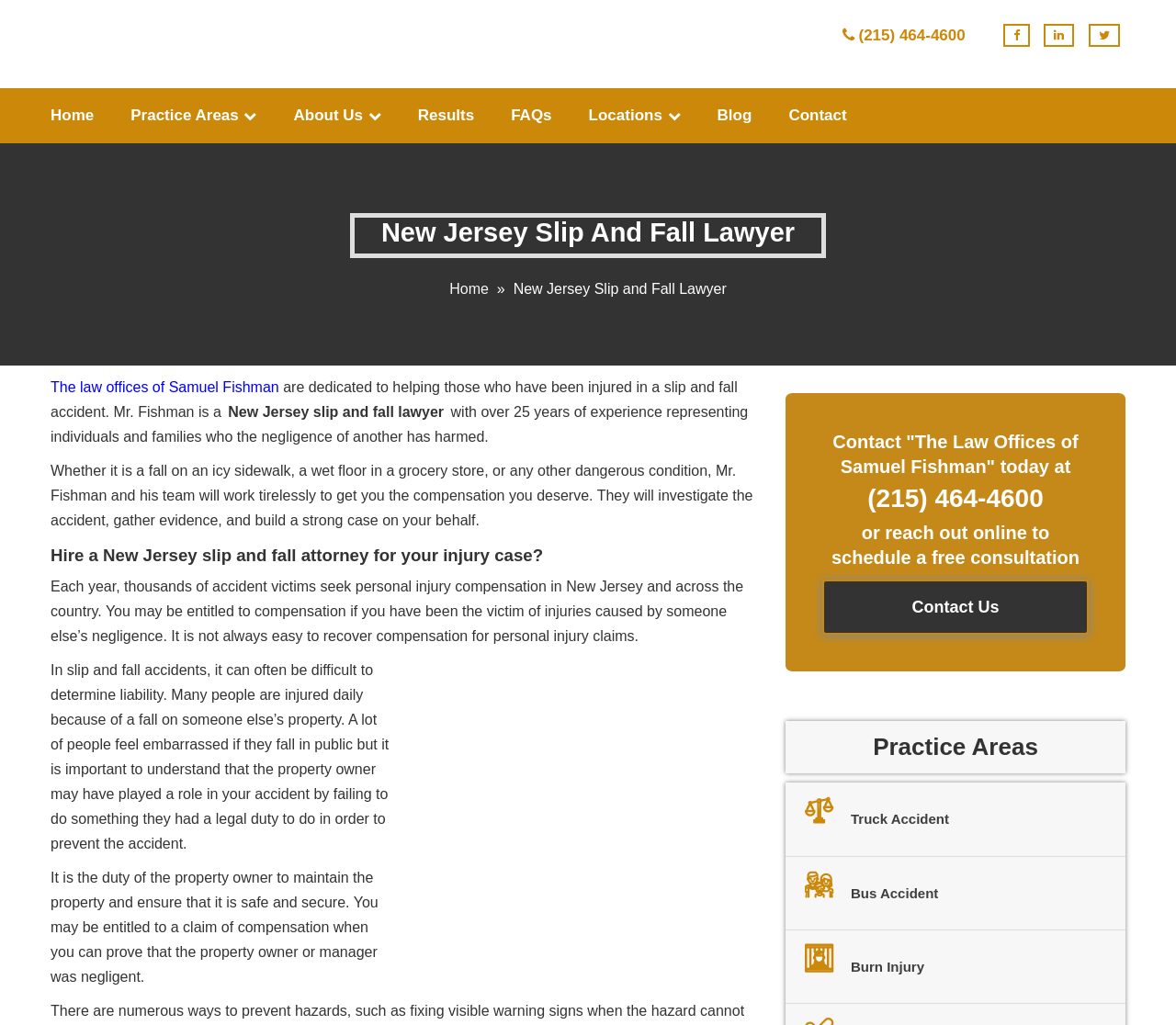What is the name of the lawyer?
Answer with a single word or short phrase according to what you see in the image.

Samuel Fishman